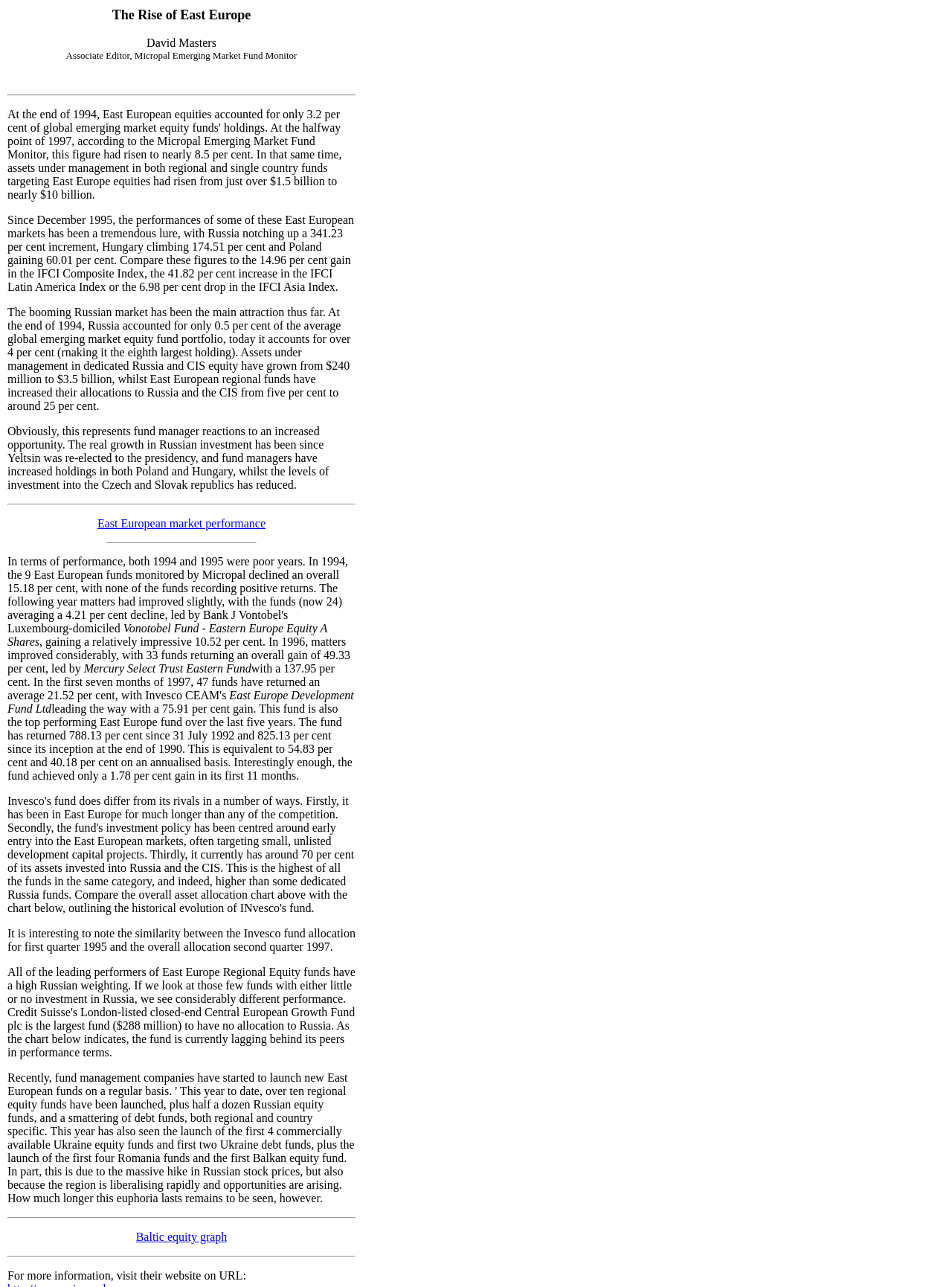Which fund has returned 788.13 per cent since 31 July 1992?
Provide a short answer using one word or a brief phrase based on the image.

East Europe Development Fund Ltd